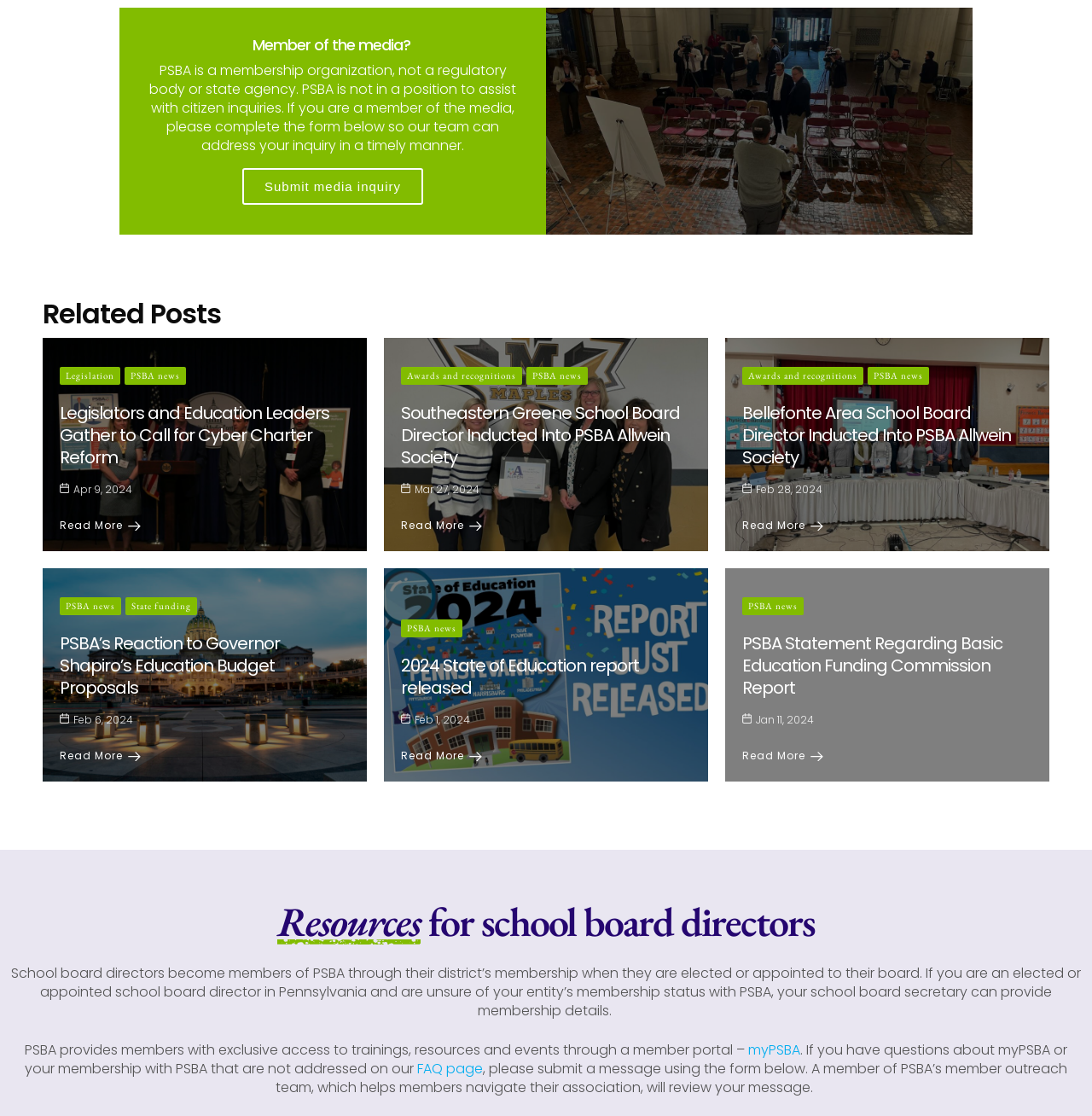Locate the bounding box coordinates of the clickable area needed to fulfill the instruction: "Access myPSBA".

[0.685, 0.932, 0.733, 0.95]